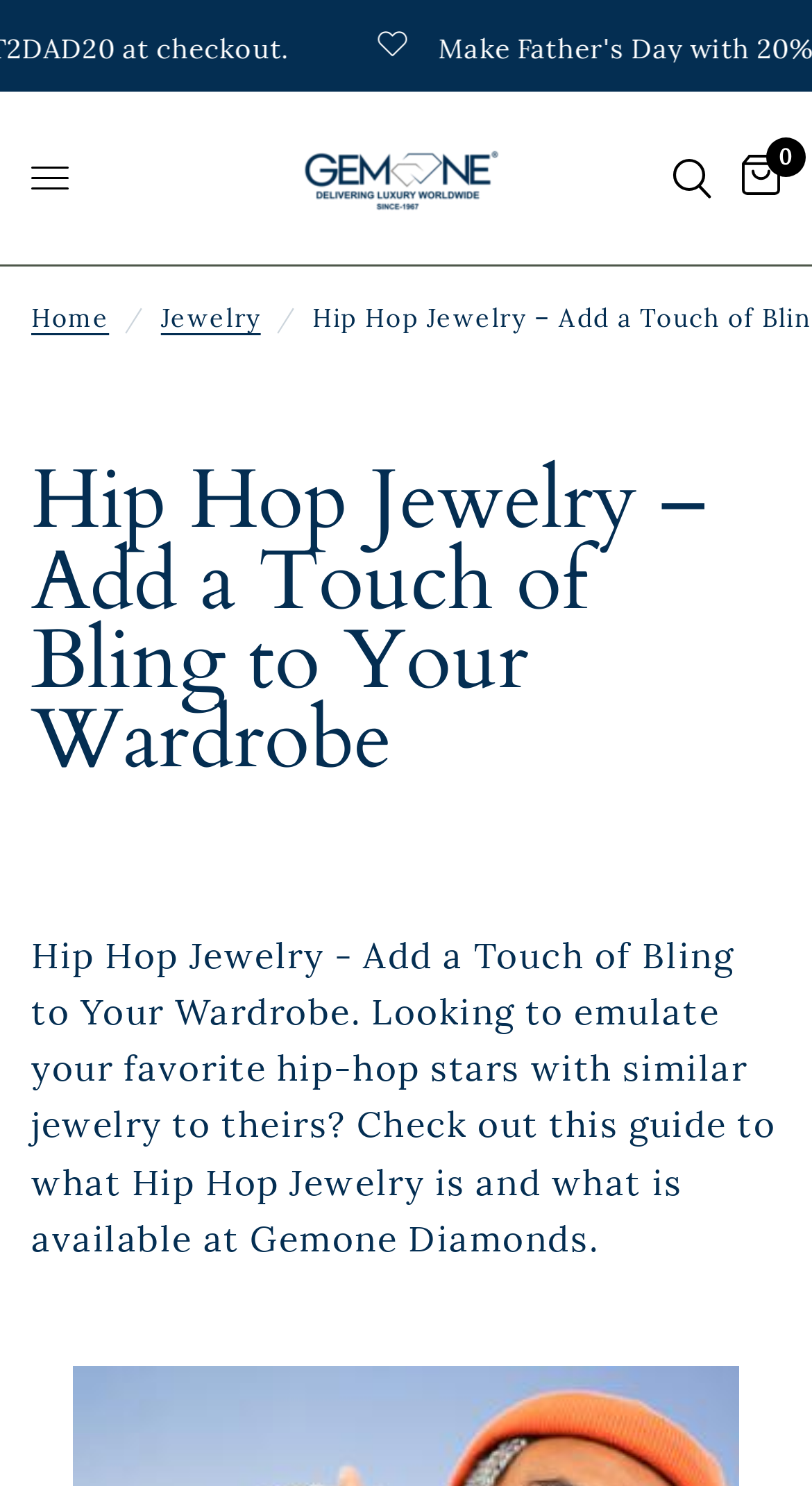Identify the bounding box coordinates for the UI element mentioned here: "parent_node: Search title="Search"". Provide the coordinates as four float values between 0 and 1, i.e., [left, top, right, bottom].

None